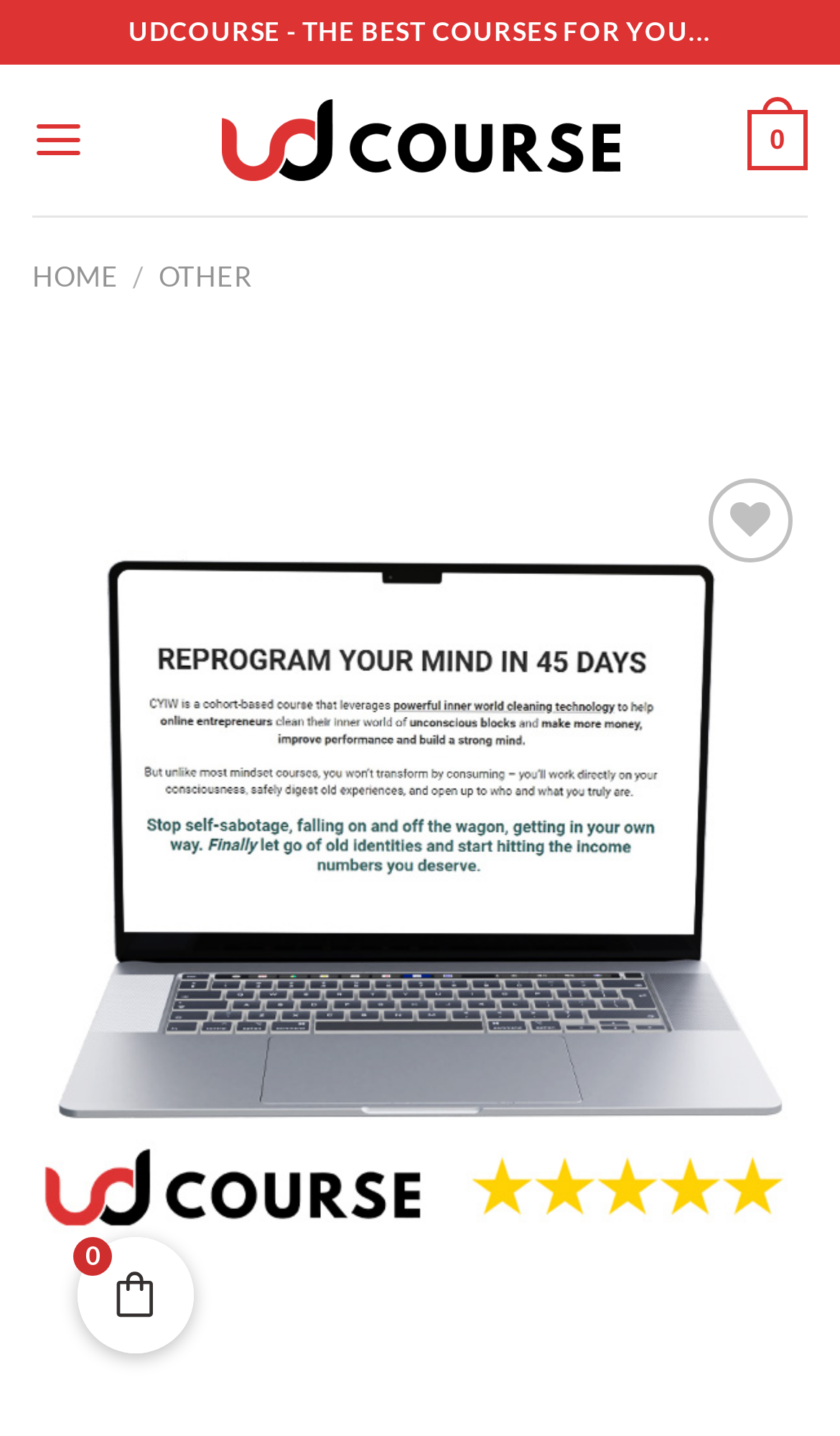Provide a single word or phrase to answer the given question: 
How many products are currently in the wishlist?

0